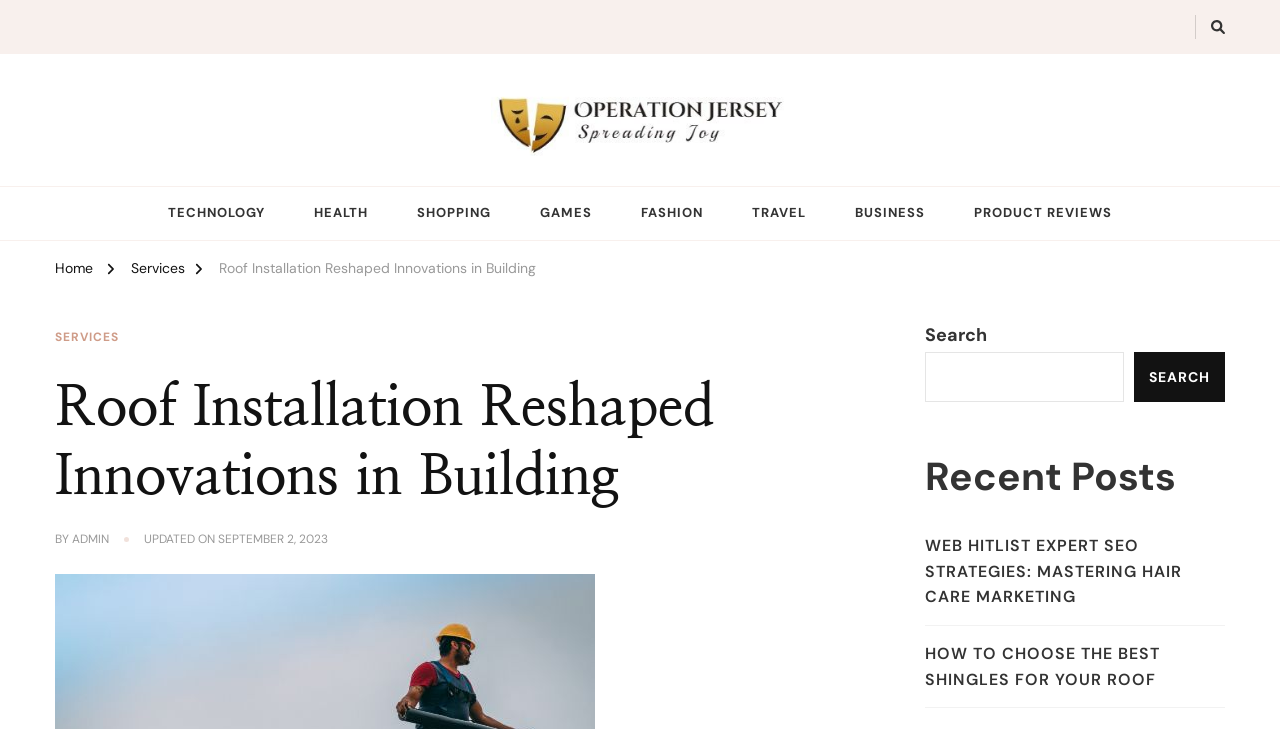Find the headline of the webpage and generate its text content.

Roof Installation Reshaped Innovations in Building